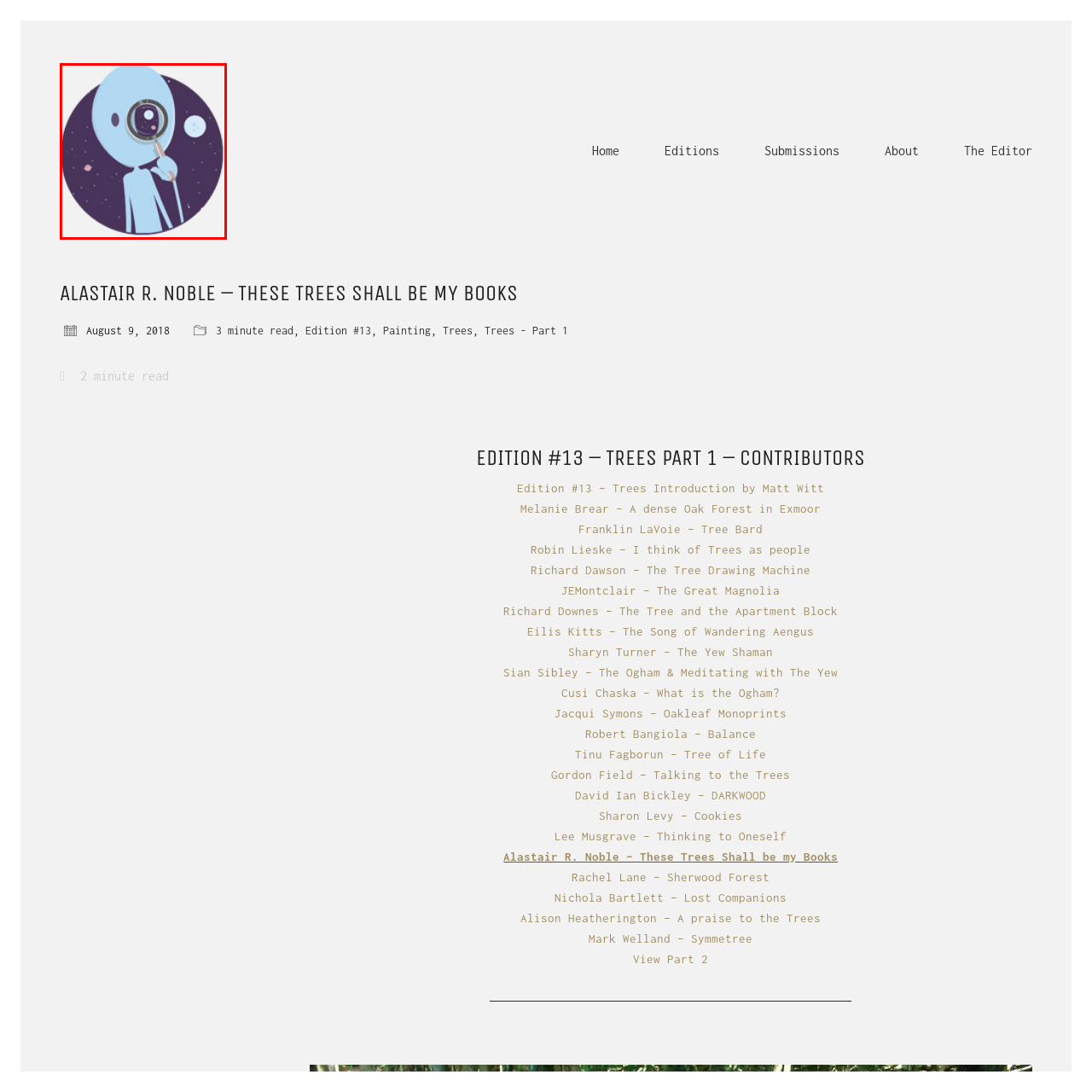Study the area of the image outlined in red and respond to the following question with as much detail as possible: What is the background color of the image?

The caption describes the background of the image as a 'deep purple cosmic background', which indicates that the dominant color of the background is a rich, dark purple hue.